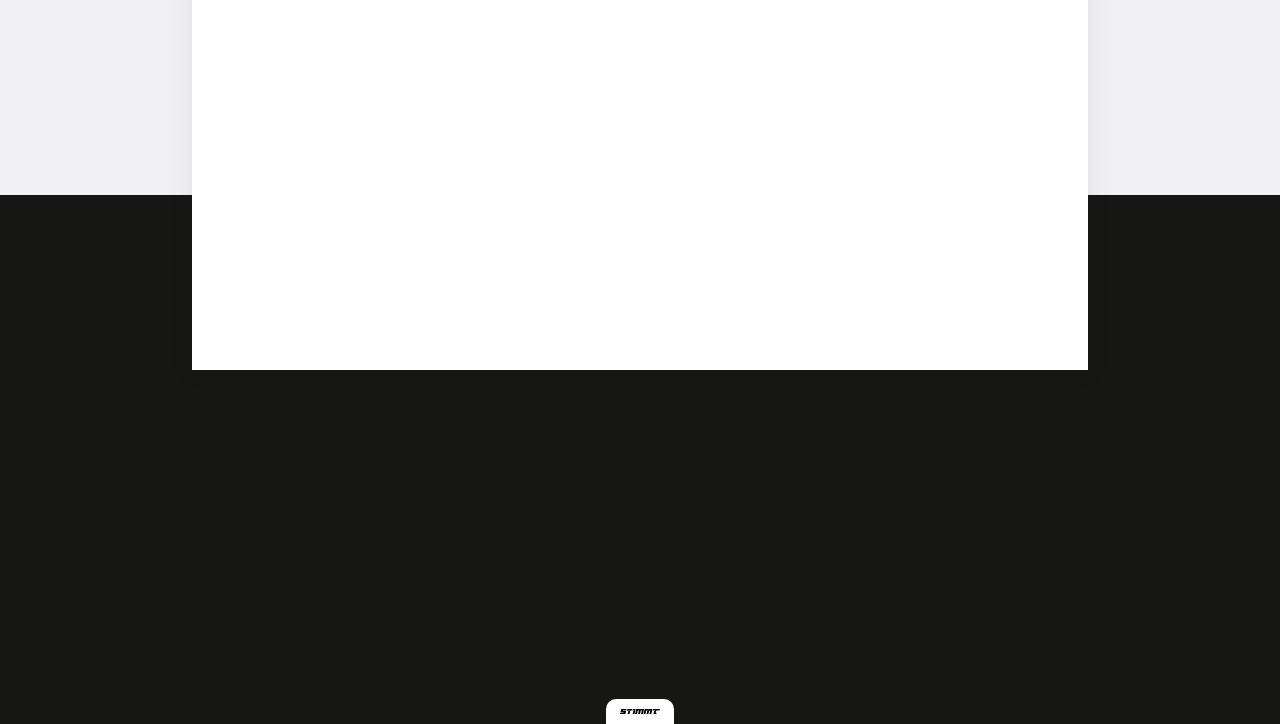Using the element description: "Oxidestuc", determine the bounding box coordinates for the specified UI element. The coordinates should be four float numbers between 0 and 1, [left, top, right, bottom].

[0.15, 0.741, 0.208, 0.766]